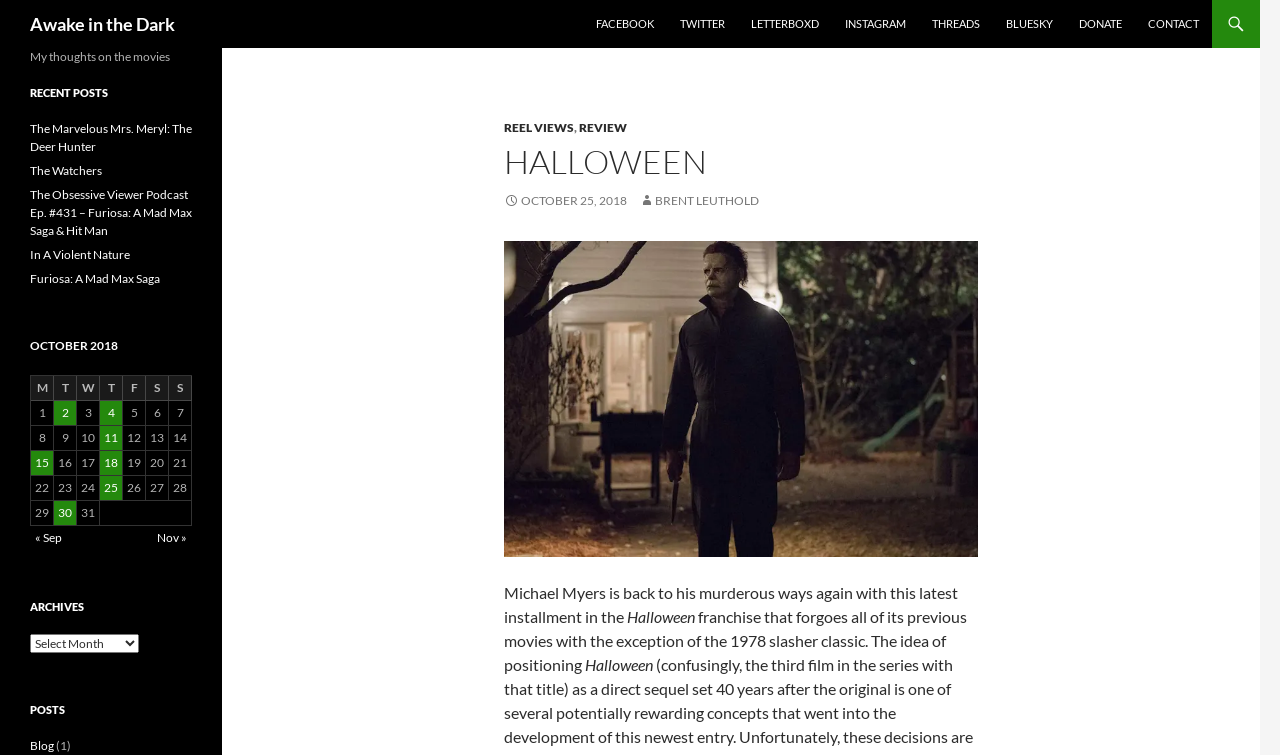Please identify the bounding box coordinates of the clickable area that will fulfill the following instruction: "Read the review of the 'Halloween' movie". The coordinates should be in the format of four float numbers between 0 and 1, i.e., [left, top, right, bottom].

[0.394, 0.256, 0.49, 0.275]